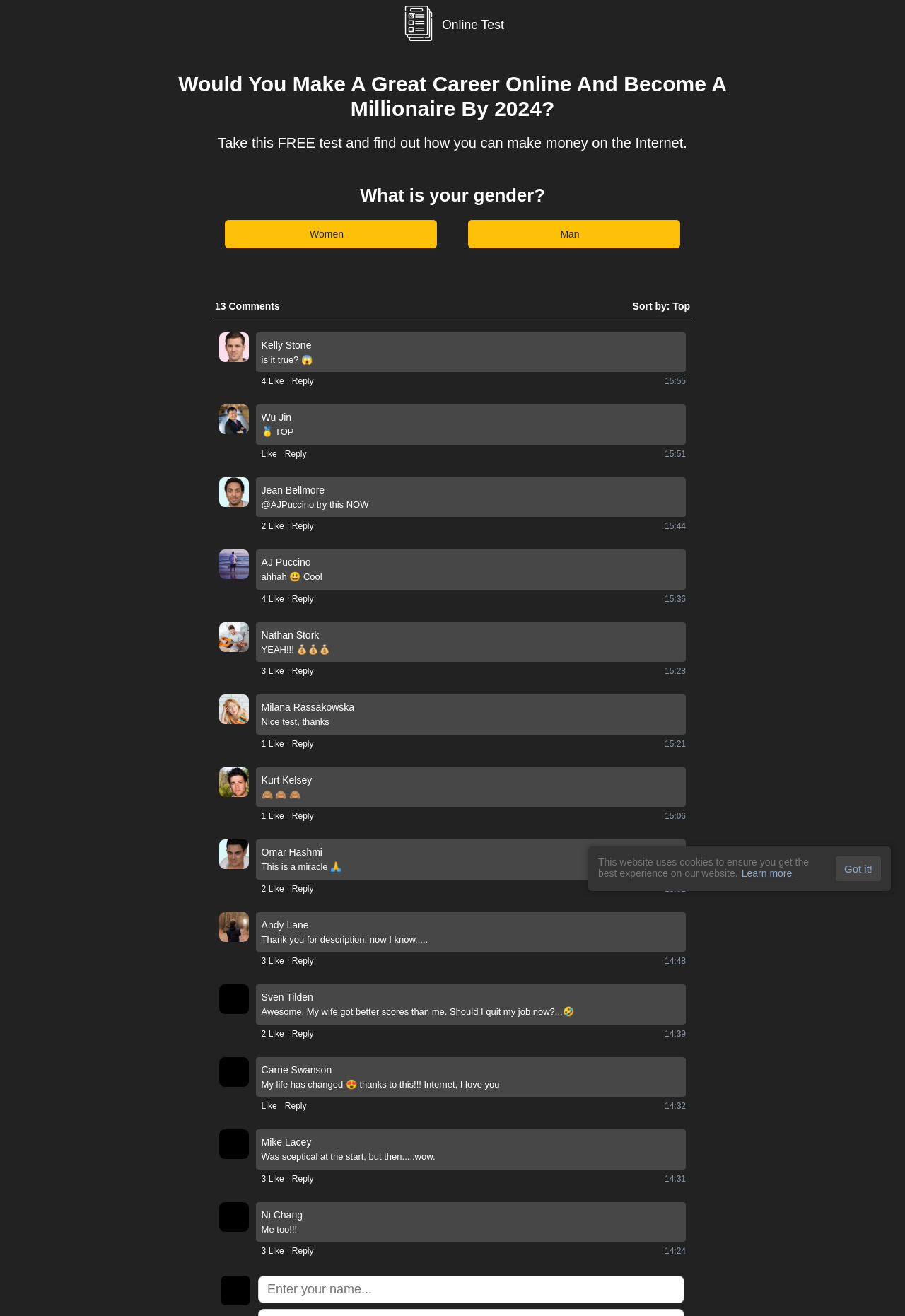Please specify the bounding box coordinates of the clickable region to carry out the following instruction: "Go to the news page". The coordinates should be four float numbers between 0 and 1, in the format [left, top, right, bottom].

None